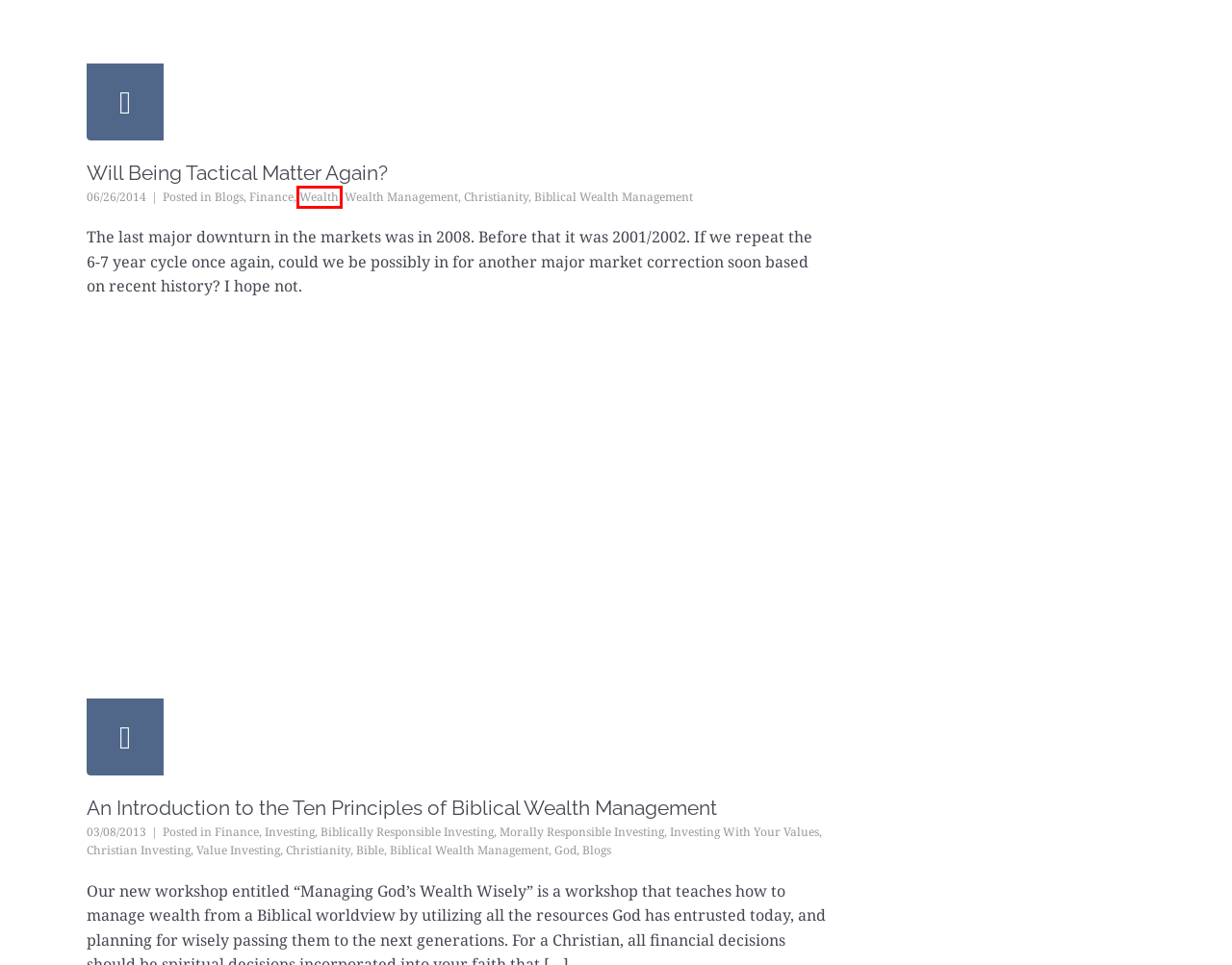You have received a screenshot of a webpage with a red bounding box indicating a UI element. Please determine the most fitting webpage description that matches the new webpage after clicking on the indicated element. The choices are:
A. Investing With Your Values Archives | Christian Financial Advisors®
B. Christian Investing Archives | Christian Financial Advisors®
C. Biblically Responsible Investing Archives | Christian Financial Advisors®
D. Wealth Archives | Christian Financial Advisors®
E. Value Investing Archives | Christian Financial Advisors®
F. Christianity Archives | Christian Financial Advisors®
G. An Introduction to the Ten Principles of Biblical Wealth Management | Christian Financial Advisors®
H. Bible Archives | Christian Financial Advisors®

D